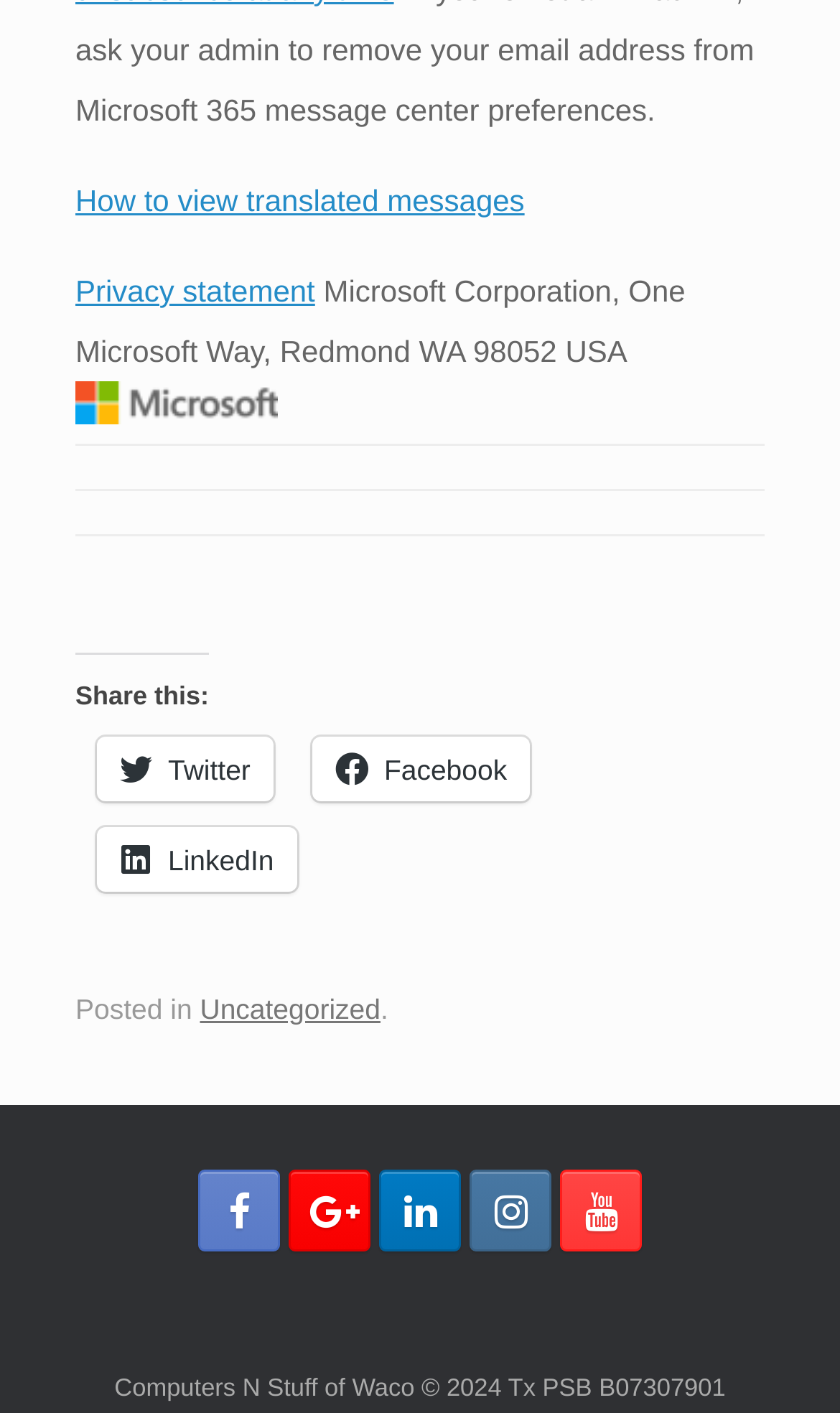Given the element description, predict the bounding box coordinates in the format (top-left x, top-left y, bottom-right x, bottom-right y). Make sure all values are between 0 and 1. Here is the element description: Twitter

[0.115, 0.522, 0.326, 0.567]